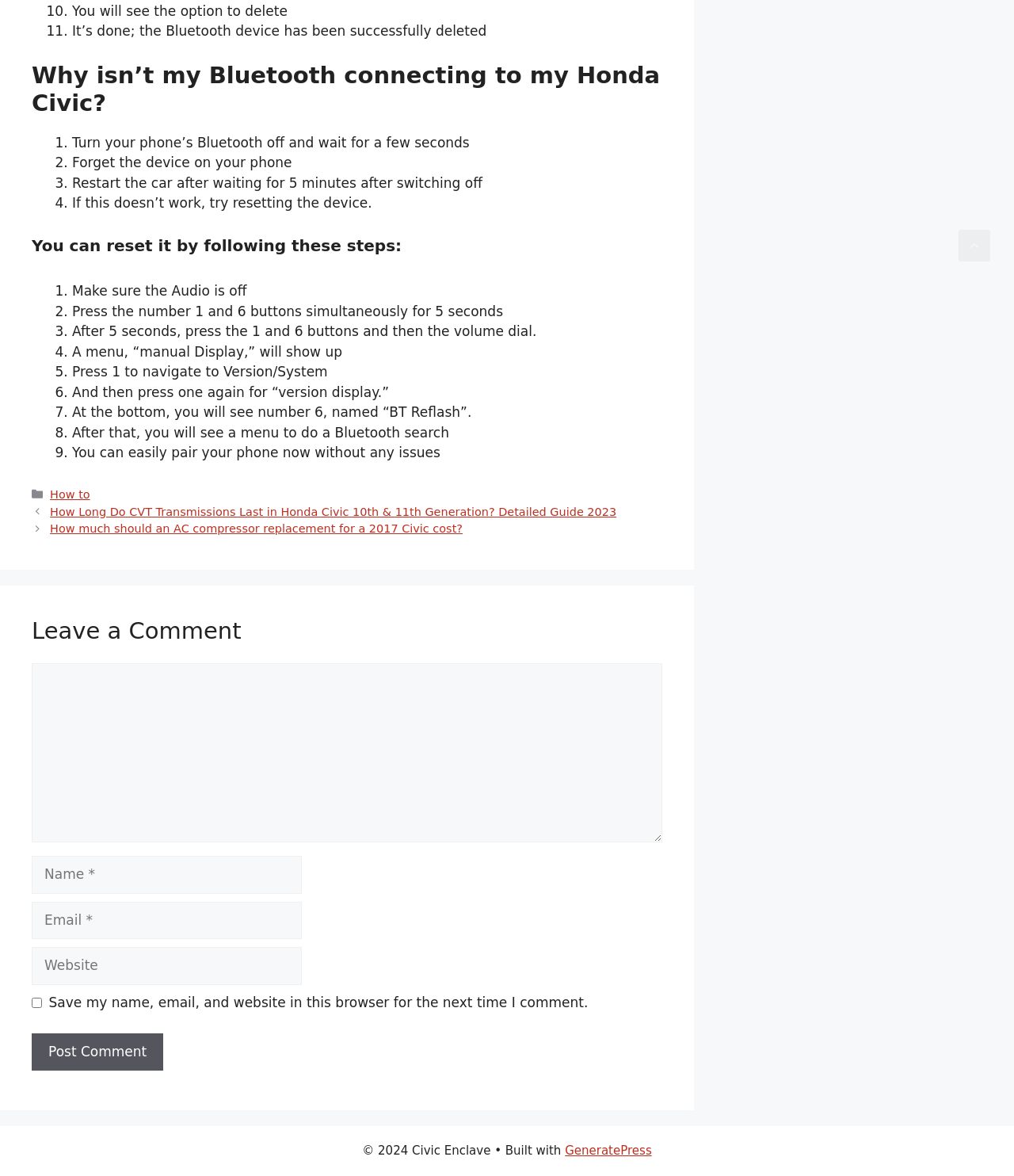Locate the bounding box coordinates of the clickable area to execute the instruction: "Click the 'How to' link". Provide the coordinates as four float numbers between 0 and 1, represented as [left, top, right, bottom].

[0.049, 0.415, 0.089, 0.426]